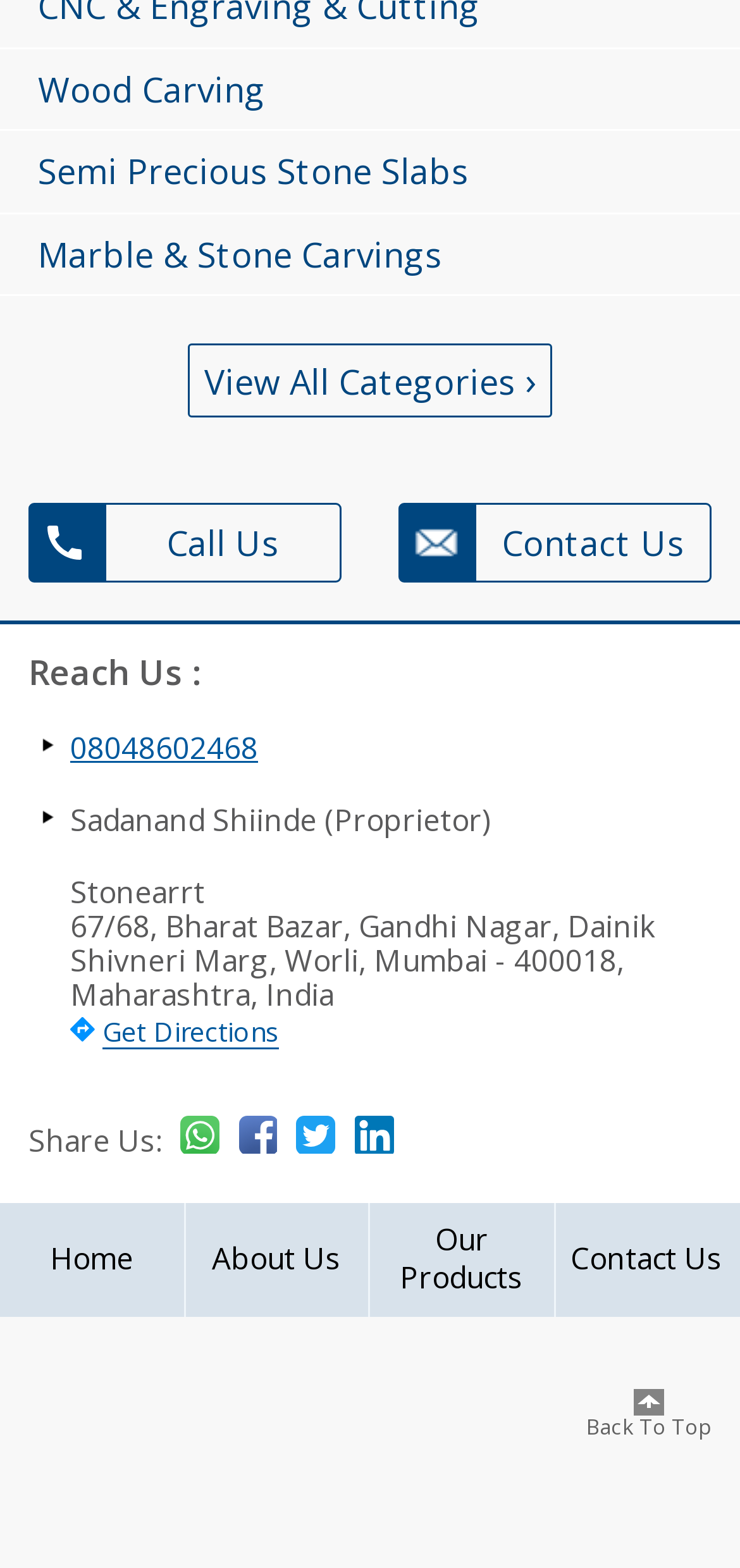What is the name of the proprietor?
Use the image to answer the question with a single word or phrase.

Sadanand Shiinde